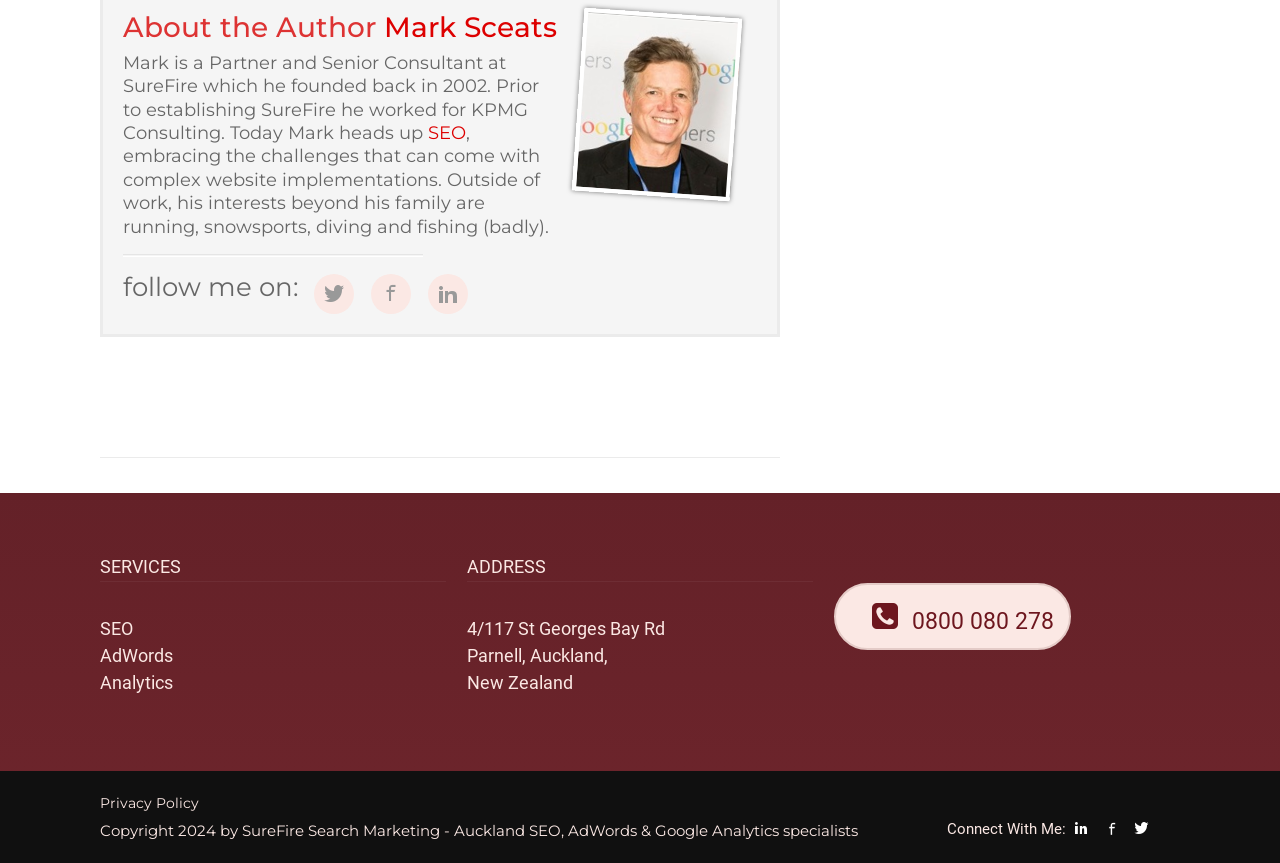Can you find the bounding box coordinates for the element that needs to be clicked to execute this instruction: "Click on the link to learn more about Mark Sceats"? The coordinates should be given as four float numbers between 0 and 1, i.e., [left, top, right, bottom].

[0.3, 0.011, 0.435, 0.051]